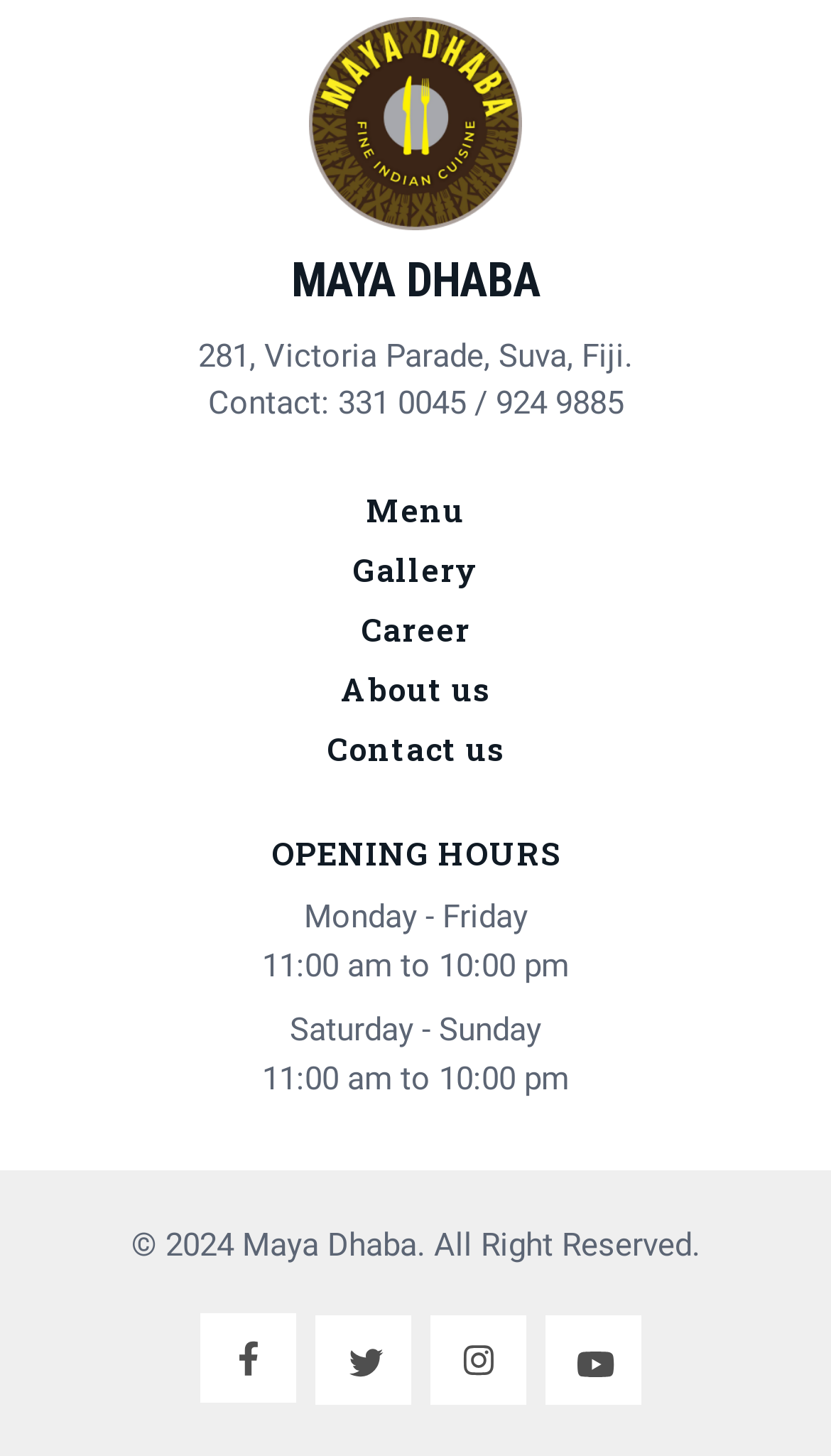What is the name of the restaurant?
Please provide a comprehensive answer based on the information in the image.

The name of the restaurant can be found in the StaticText element with the text 'MAYA DHABA' at the top of the webpage.